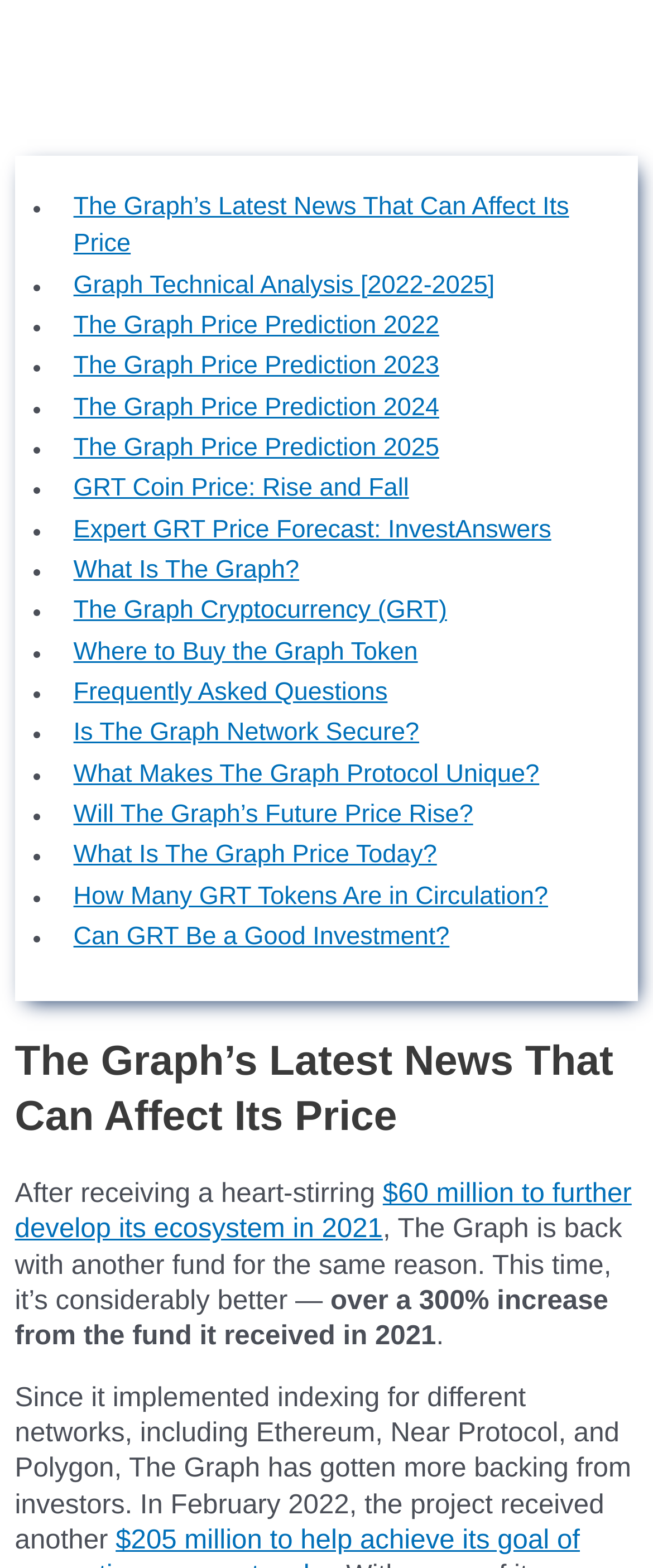Specify the bounding box coordinates for the region that must be clicked to perform the given instruction: "Click the logo".

None